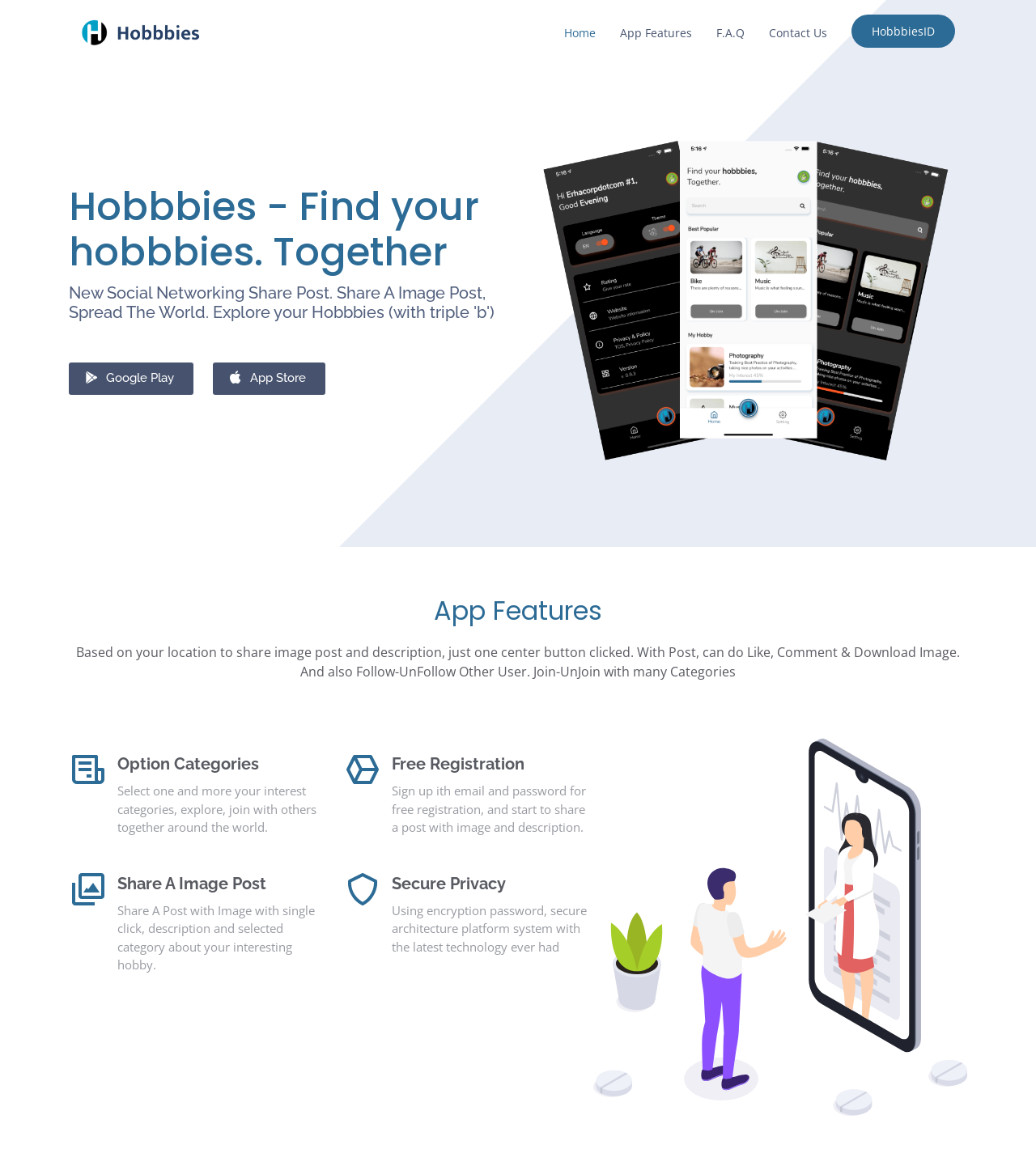Specify the bounding box coordinates of the element's region that should be clicked to achieve the following instruction: "Click on the Hobbbies link". The bounding box coordinates consist of four float numbers between 0 and 1, in the format [left, top, right, bottom].

[0.066, 0.019, 0.214, 0.035]